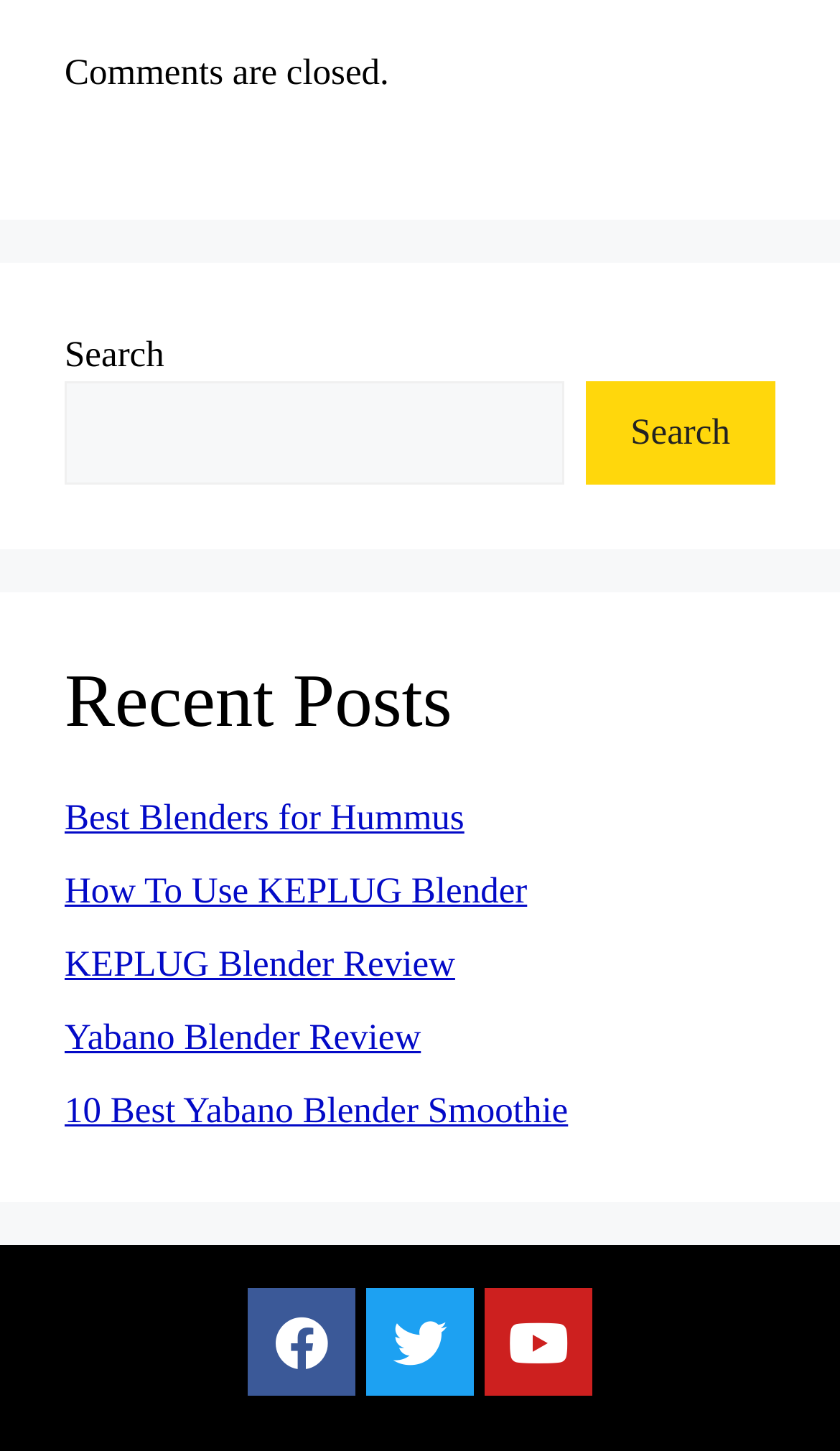Identify the bounding box coordinates of the section to be clicked to complete the task described by the following instruction: "Read the recent post 'Best Blenders for Hummus'". The coordinates should be four float numbers between 0 and 1, formatted as [left, top, right, bottom].

[0.077, 0.549, 0.553, 0.577]